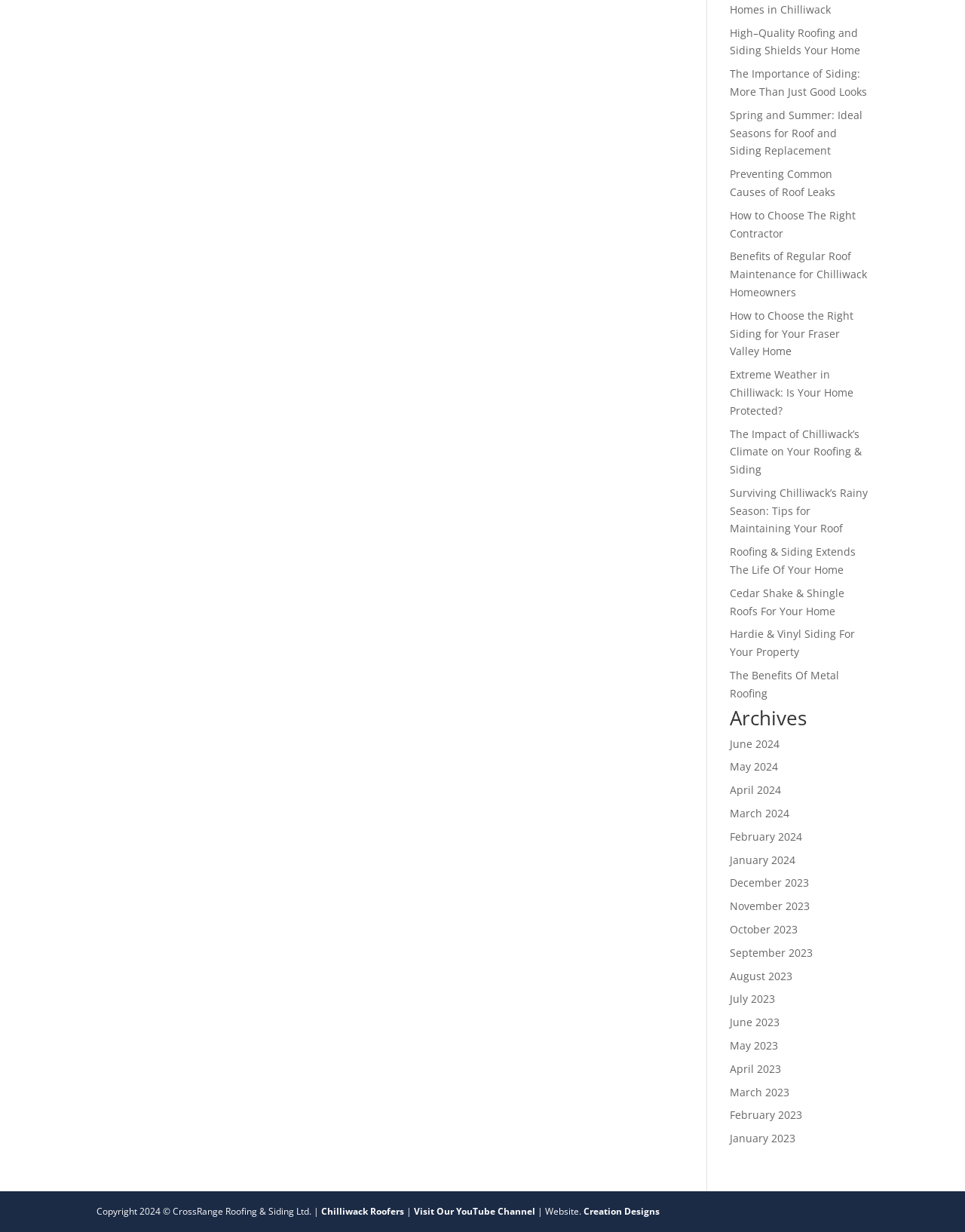Provide a short answer to the following question with just one word or phrase: What is the main topic of the webpage?

Roofing and Siding